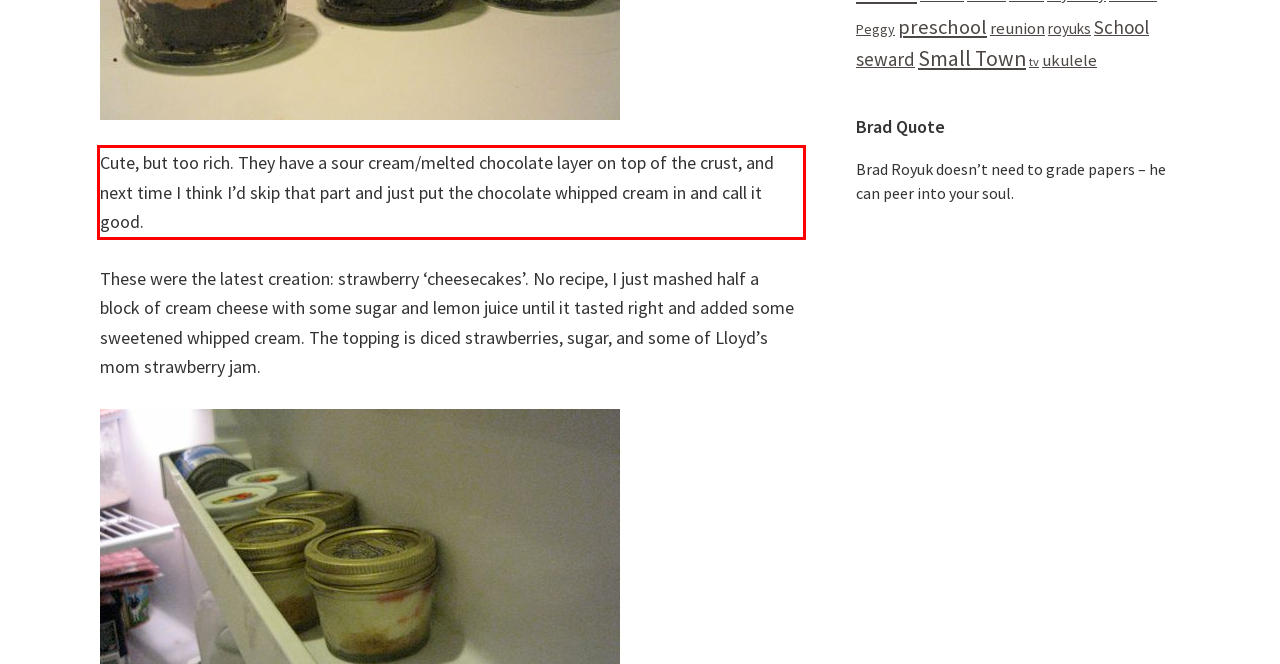The screenshot you have been given contains a UI element surrounded by a red rectangle. Use OCR to read and extract the text inside this red rectangle.

Cute, but too rich. They have a sour cream/melted chocolate layer on top of the crust, and next time I think I’d skip that part and just put the chocolate whipped cream in and call it good.